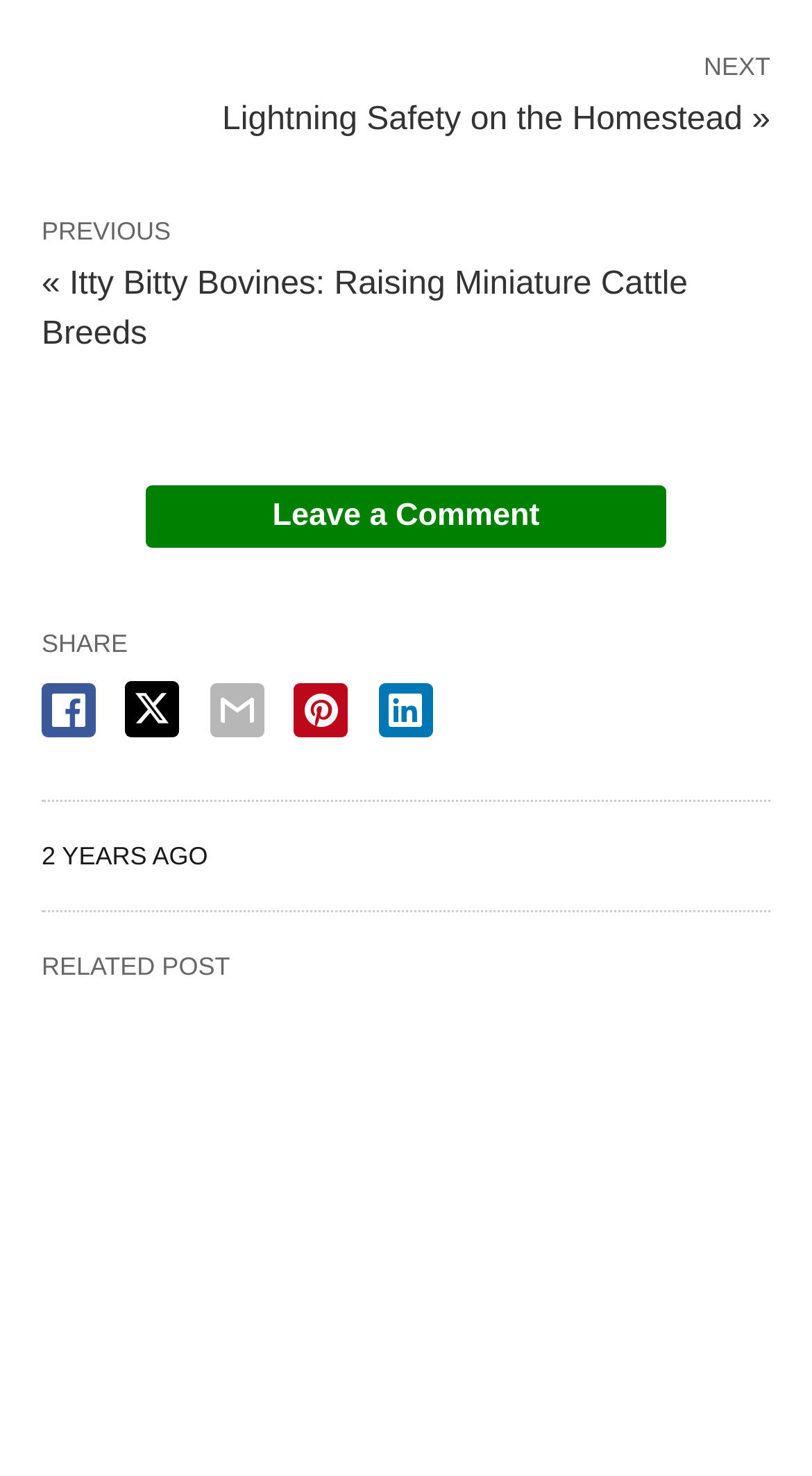Provide a brief response to the question using a single word or phrase: 
How many related posts are displayed?

1